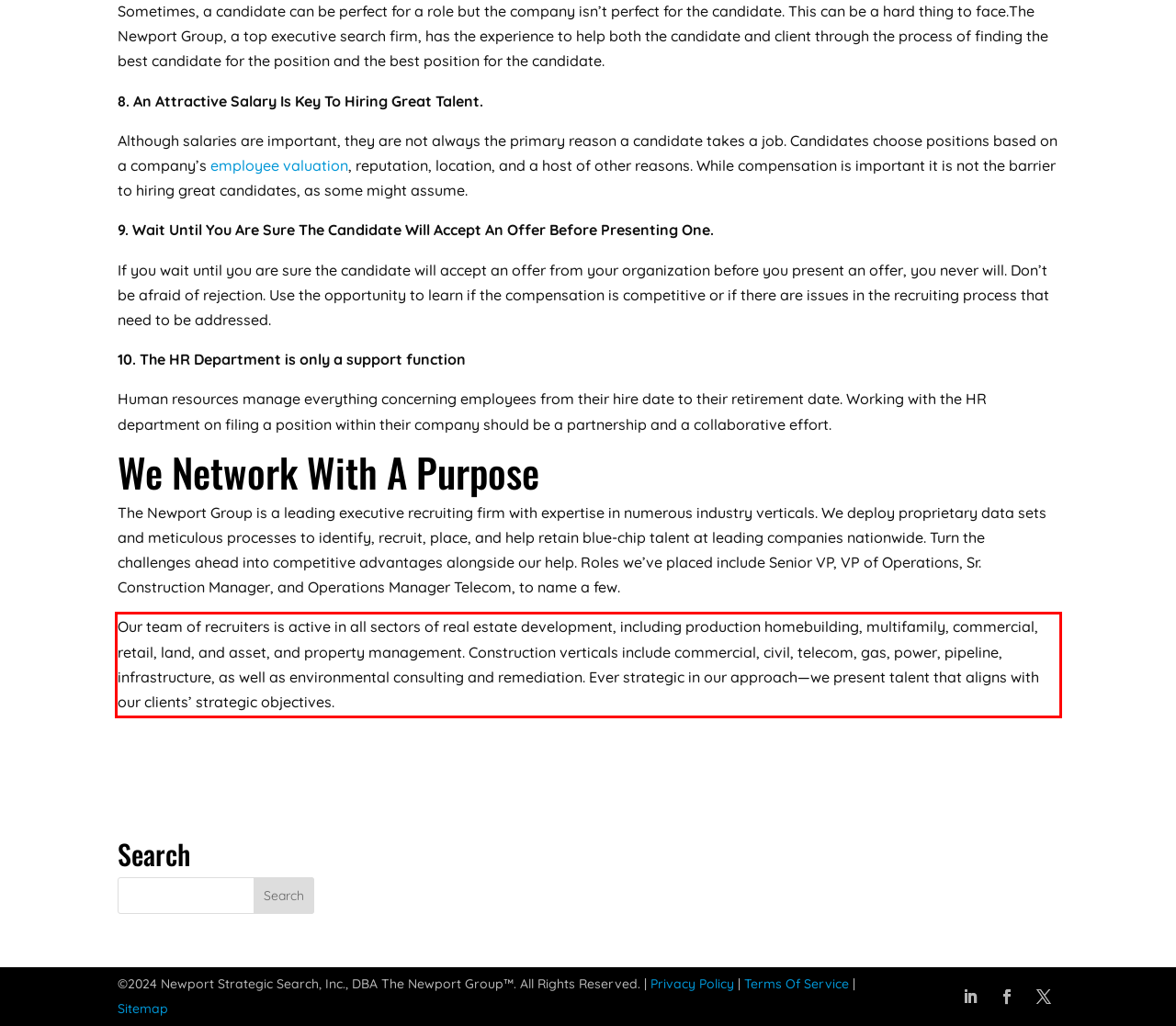Observe the screenshot of the webpage, locate the red bounding box, and extract the text content within it.

Our team of recruiters is active in all sectors of real estate development, including production homebuilding, multifamily, commercial, retail, land, and asset, and property management. Construction verticals include commercial, civil, telecom, gas, power, pipeline, infrastructure, as well as environmental consulting and remediation. Ever strategic in our approach—we present talent that aligns with our clients’ strategic objectives.